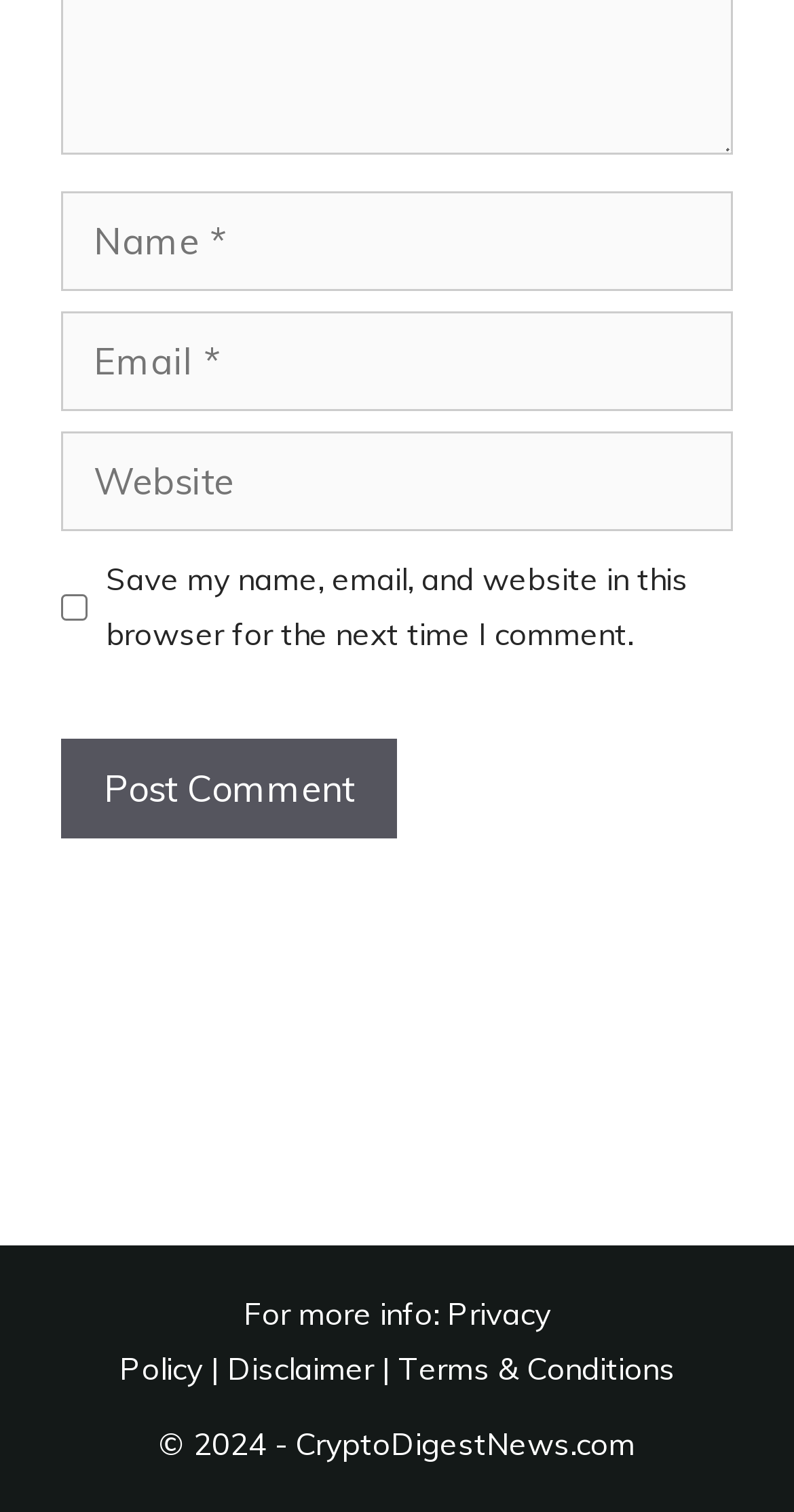Please provide a brief answer to the following inquiry using a single word or phrase:
What is the website's copyright year?

2024